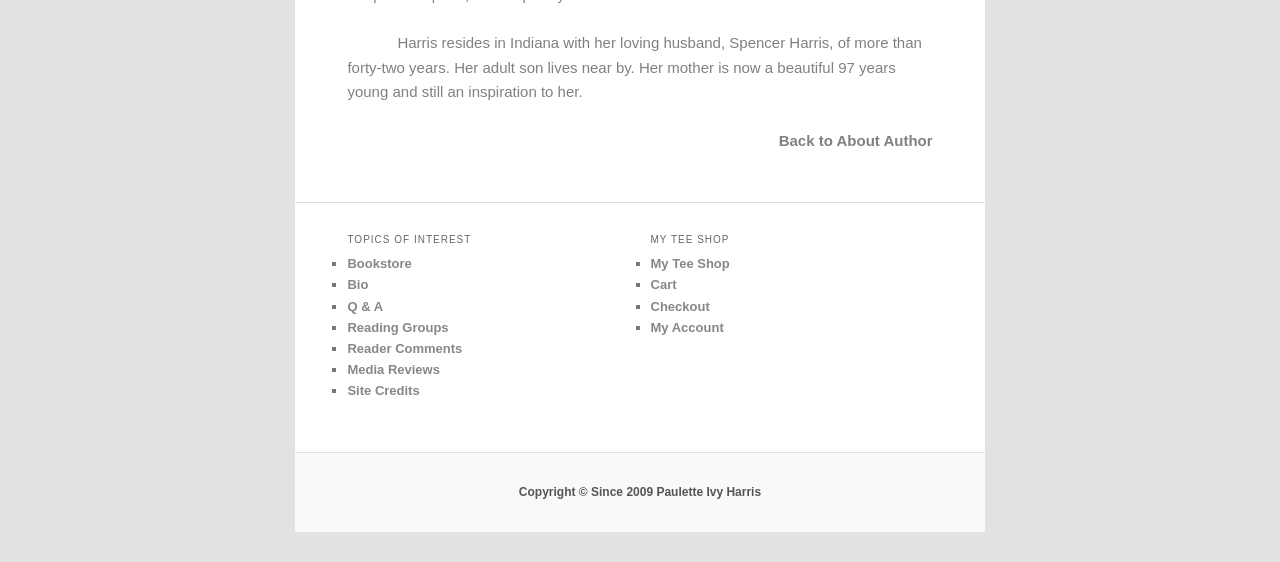Provide a brief response to the question below using one word or phrase:
What is the author's husband's name?

Spencer Harris